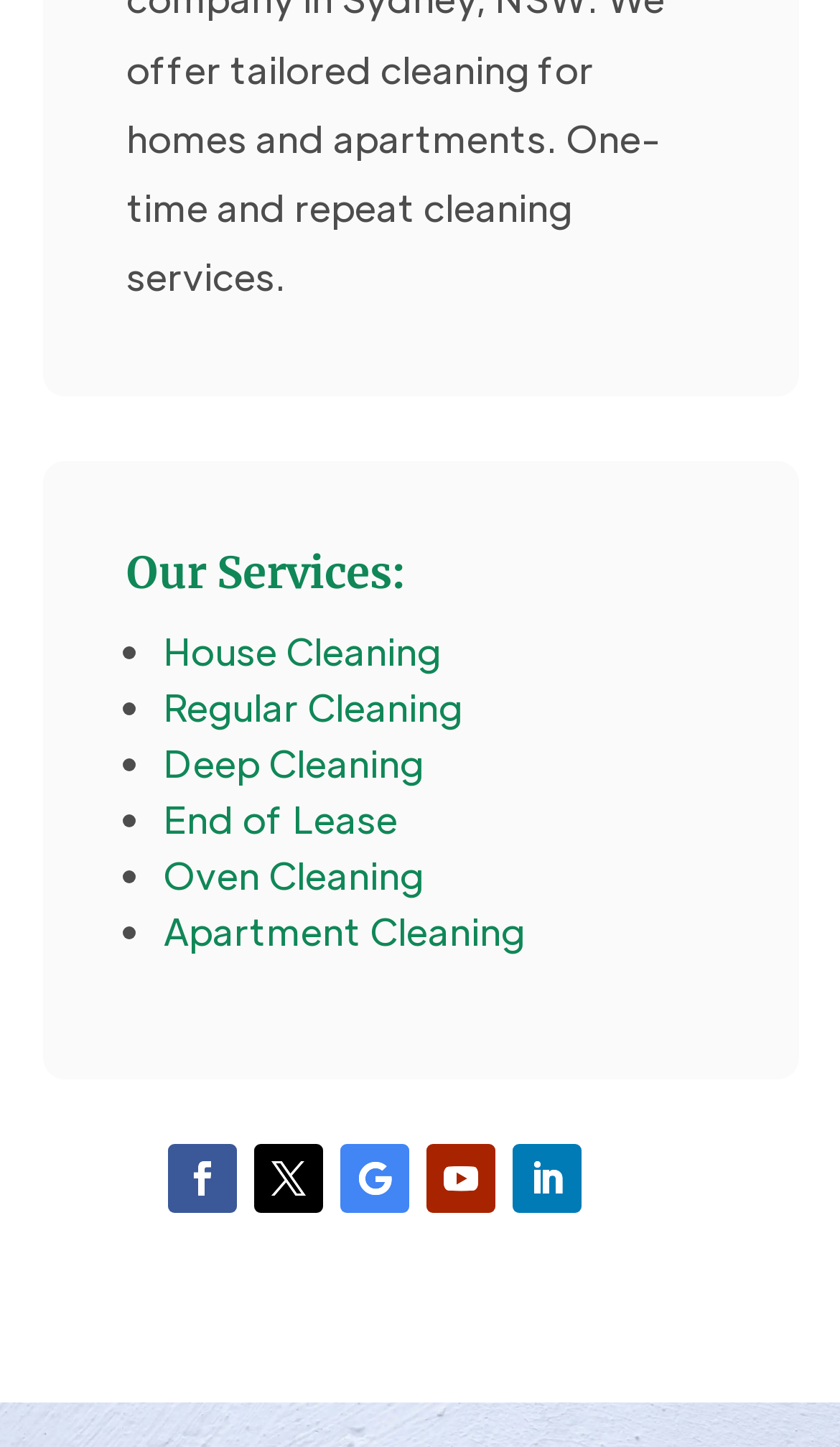Provide the bounding box coordinates of the HTML element described as: "Follow". The bounding box coordinates should be four float numbers between 0 and 1, i.e., [left, top, right, bottom].

[0.405, 0.79, 0.487, 0.838]